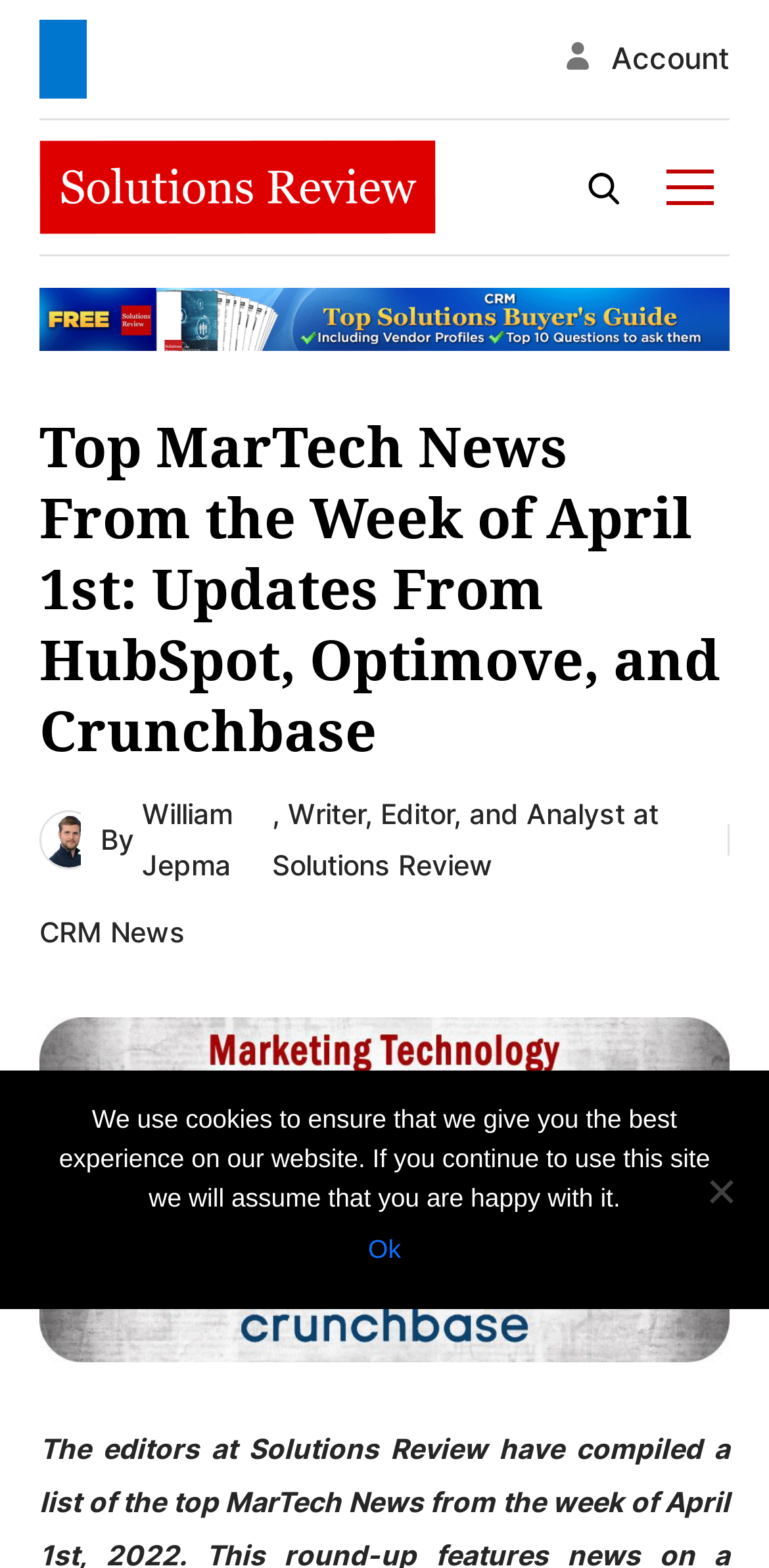Write an exhaustive caption that covers the webpage's main aspects.

This webpage is a news article page that summarizes MarTech news from the week of April 1st, featuring updates from HubSpot, Optimove, and Crunchbase. 

At the top left corner, there is a logo link, accompanied by a search box on its right. On the top right corner, there are two links, "Account" and a close icon. Below the logo, there is an ad image that spans almost the entire width of the page. 

The main content of the page starts with a heading that repeats the title of the webpage. Below the heading, there is an image of the author, William Jepma, followed by a brief description of his role. 

The main article content is not explicitly described in the accessibility tree, but it is likely to be a summary of MarTech news from the week of April 1st, given the title and meta description. 

On the bottom half of the page, there is a large figure that takes up most of the width, likely an image related to MarTech news. 

Finally, at the very bottom of the page, there is a cookie notice dialog that informs users about the website's cookie policy. The dialog has a message, an "Ok" button, and a "No" option.